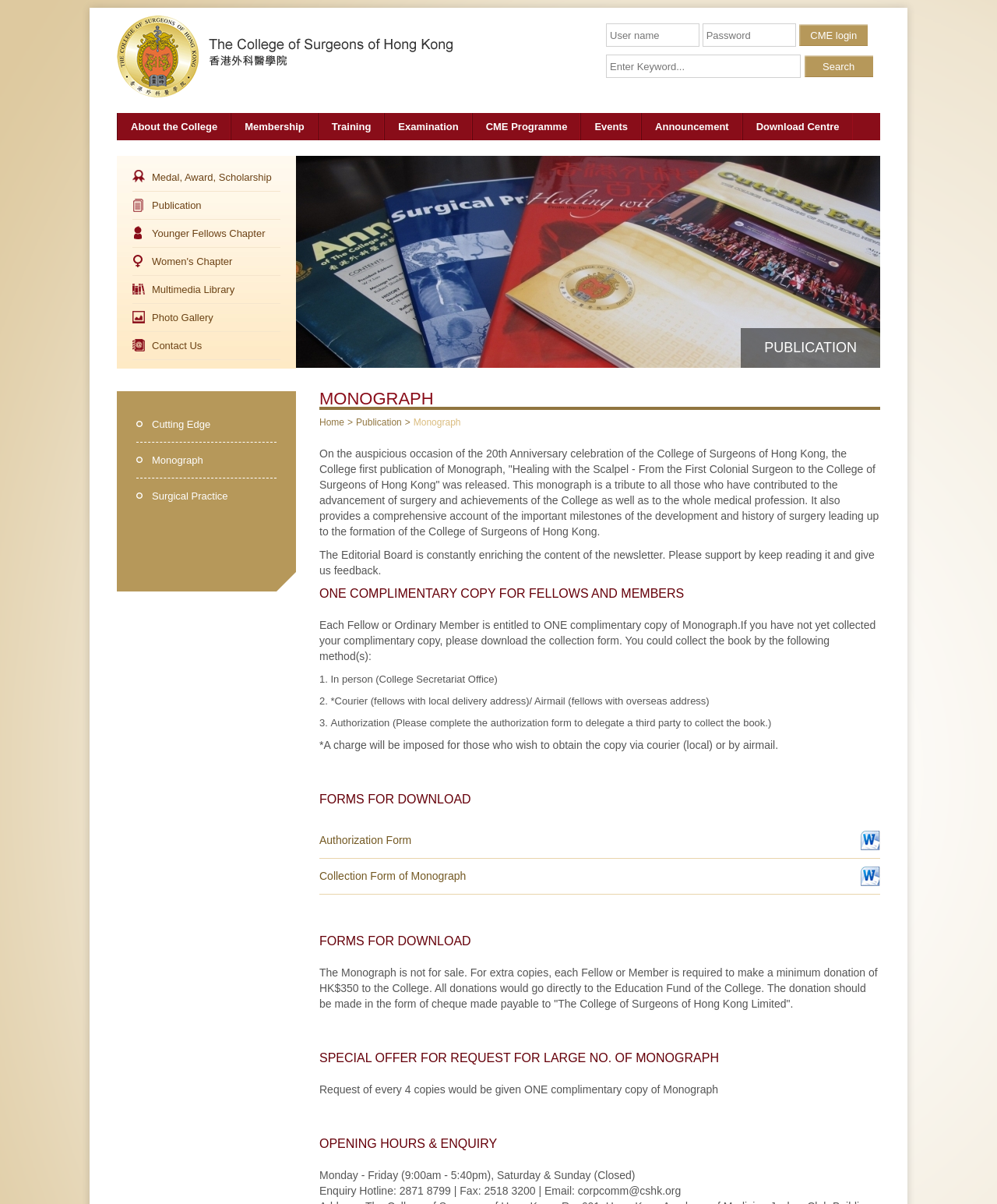Kindly determine the bounding box coordinates for the clickable area to achieve the given instruction: "Download the Collection Form of Monograph".

[0.32, 0.722, 0.467, 0.733]